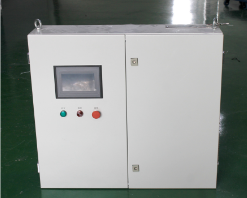Give a detailed account of the visual content in the image.

The image features a Chiller Electric Control Panel, designed for managing and monitoring chiller systems. This control panel is housed in a sleek white cabinet that includes a small touchscreen interface for ease of operation. On the front of the panel, there are three buttons: a green button, a red button, and one additional button that is not clearly identified in the image. These buttons are typically used for operational functions such as powering the device on/off or activating specific settings. The design suggests a focus on functionality and safety, making it suitable for industrial or commercial applications where precise control of refrigeration systems is crucial. The background showcases a clean, well-maintained floor, hinting at a professional environment.